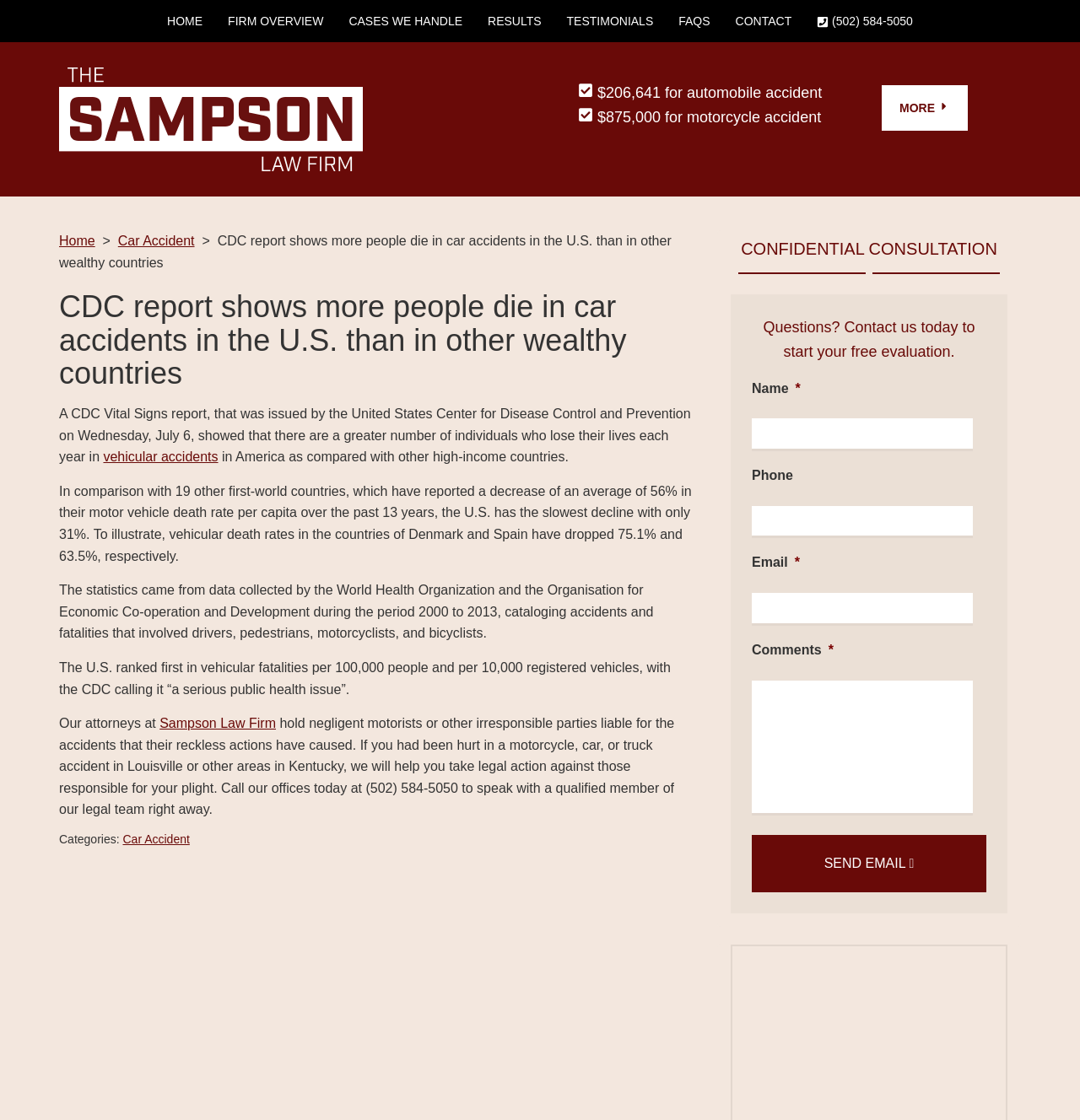Please extract the webpage's main title and generate its text content.

CDC report shows more people die in car accidents in the U.S. than in other wealthy countries